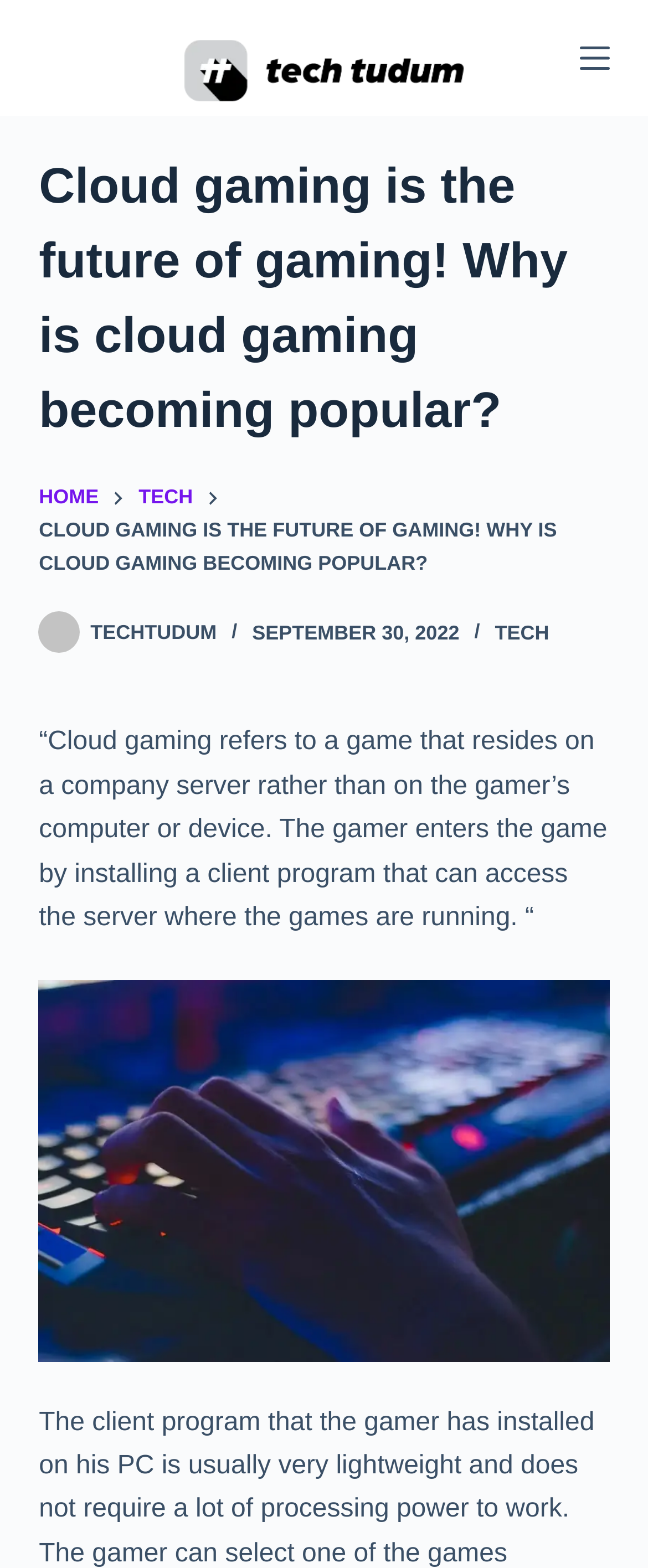Construct a thorough caption encompassing all aspects of the webpage.

The webpage is about cloud gaming, with a prominent header "Cloud gaming is the future of gaming! Why is cloud gaming becoming popular?" at the top. Below the header, there are several navigation links, including "HOME" and "TECH", which are aligned horizontally. 

To the top-right corner, there is a "Menu" button. Above the button, there is a link to "techtudum" with an accompanying image of the same name. 

The main content of the webpage starts with a brief description of cloud gaming, which is a game that resides on a company server rather than on the gamer's computer or device. This text is followed by a large image related to cloud gaming, taking up most of the width of the page. 

At the top of the page, there is a "Skip to content" link, allowing users to bypass the navigation and header sections. The webpage also displays the date "SEPTEMBER 30, 2022" and has several links to "TECHTUDUM" and "TECH" scattered throughout the page.